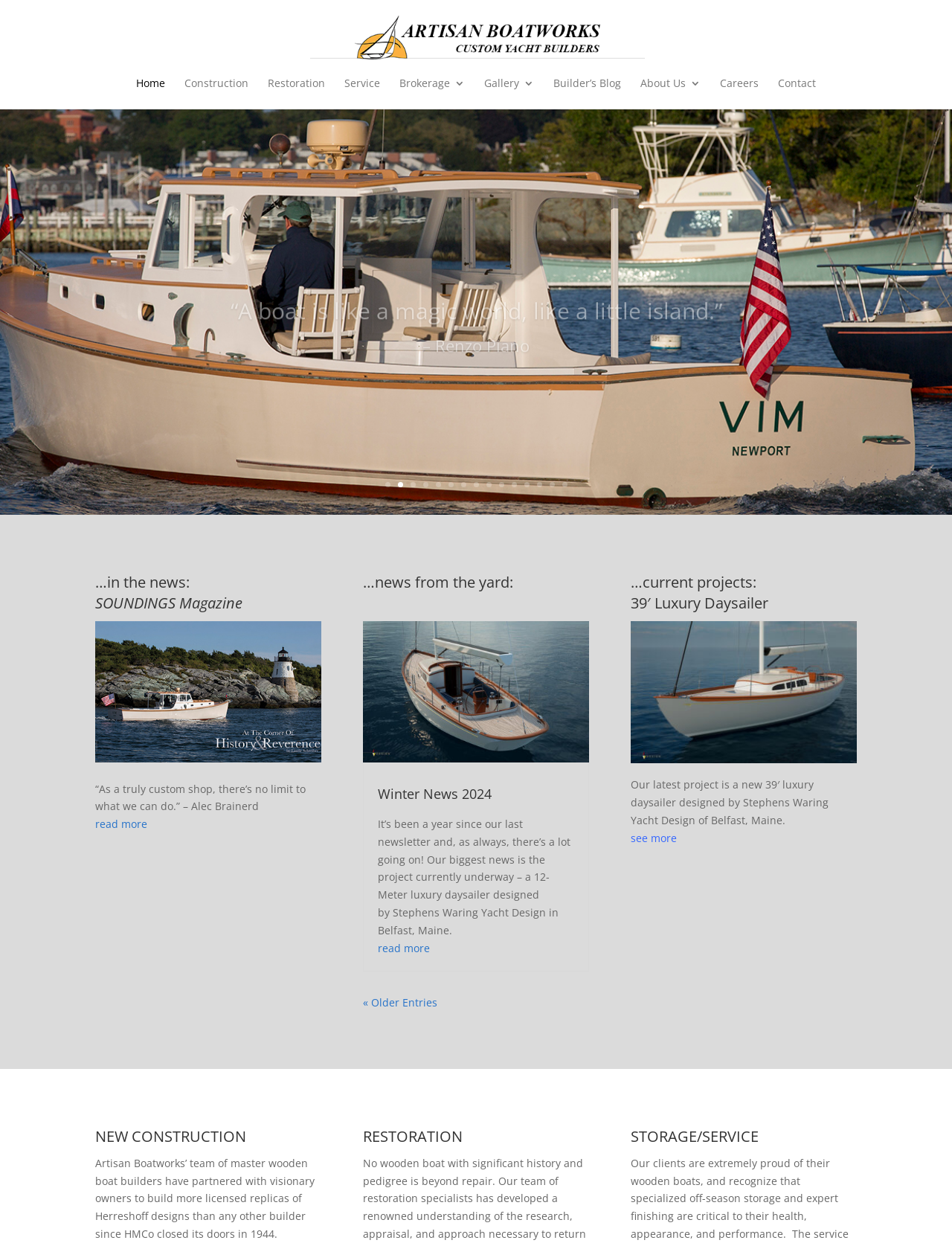Extract the bounding box coordinates for the UI element described by the text: "Restoration". The coordinates should be in the form of [left, top, right, bottom] with values between 0 and 1.

[0.281, 0.063, 0.341, 0.088]